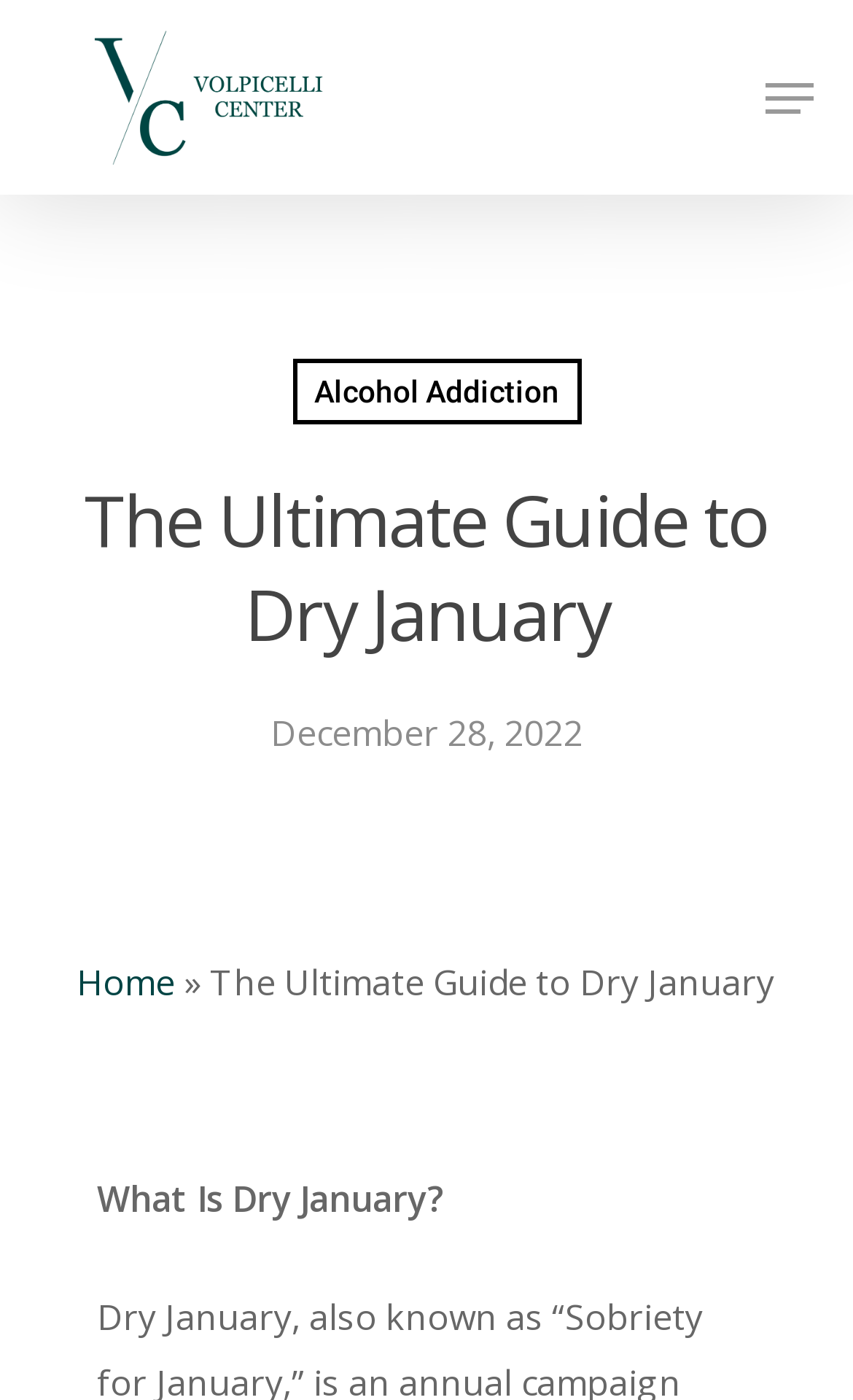Craft a detailed narrative of the webpage's structure and content.

The webpage is titled "The Ultimate Guide to Dry January" and provides resources and tips for navigating a month without alcohol. At the top left of the page, there is a link to "Volpicelli Center Rehab in Pennsylvania" accompanied by an image with the same description. 

Below this, there is a heading with the same title as the webpage, "The Ultimate Guide to Dry January". To the right of this heading, there is a date "December 28, 2022". 

On the top right side of the page, there is a navigation menu link. Below this, there are three links in a row: "Home", followed by a right arrow symbol, and then the title of the webpage again. 

Further down the page, there is a section that starts with the question "What Is Dry January?", which is likely the beginning of the guide. There is also a link to "Alcohol Addiction" located above the main heading, but its exact position is not clear.